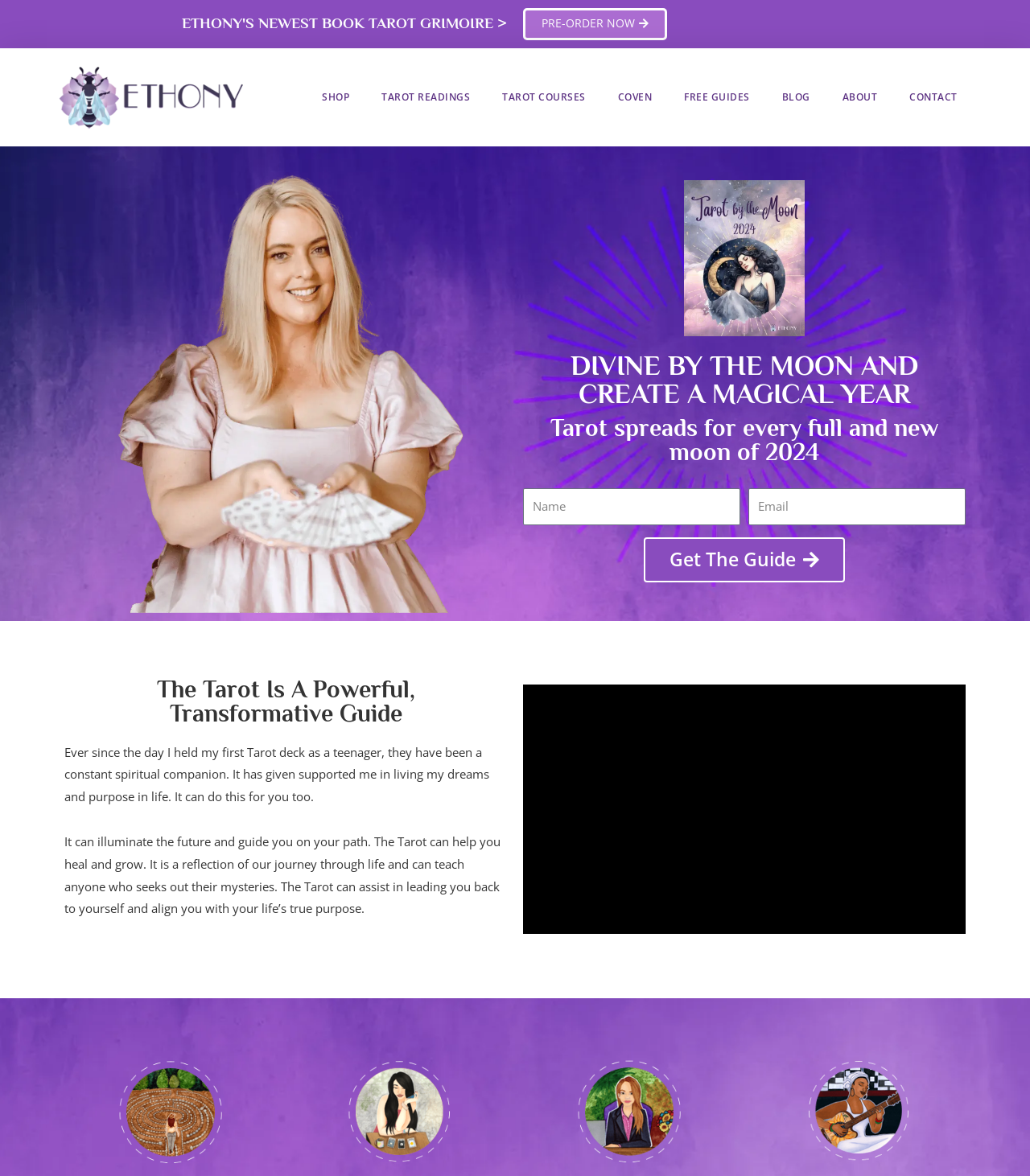Provide your answer to the question using just one word or phrase: What is the main topic of this webpage?

Tarot